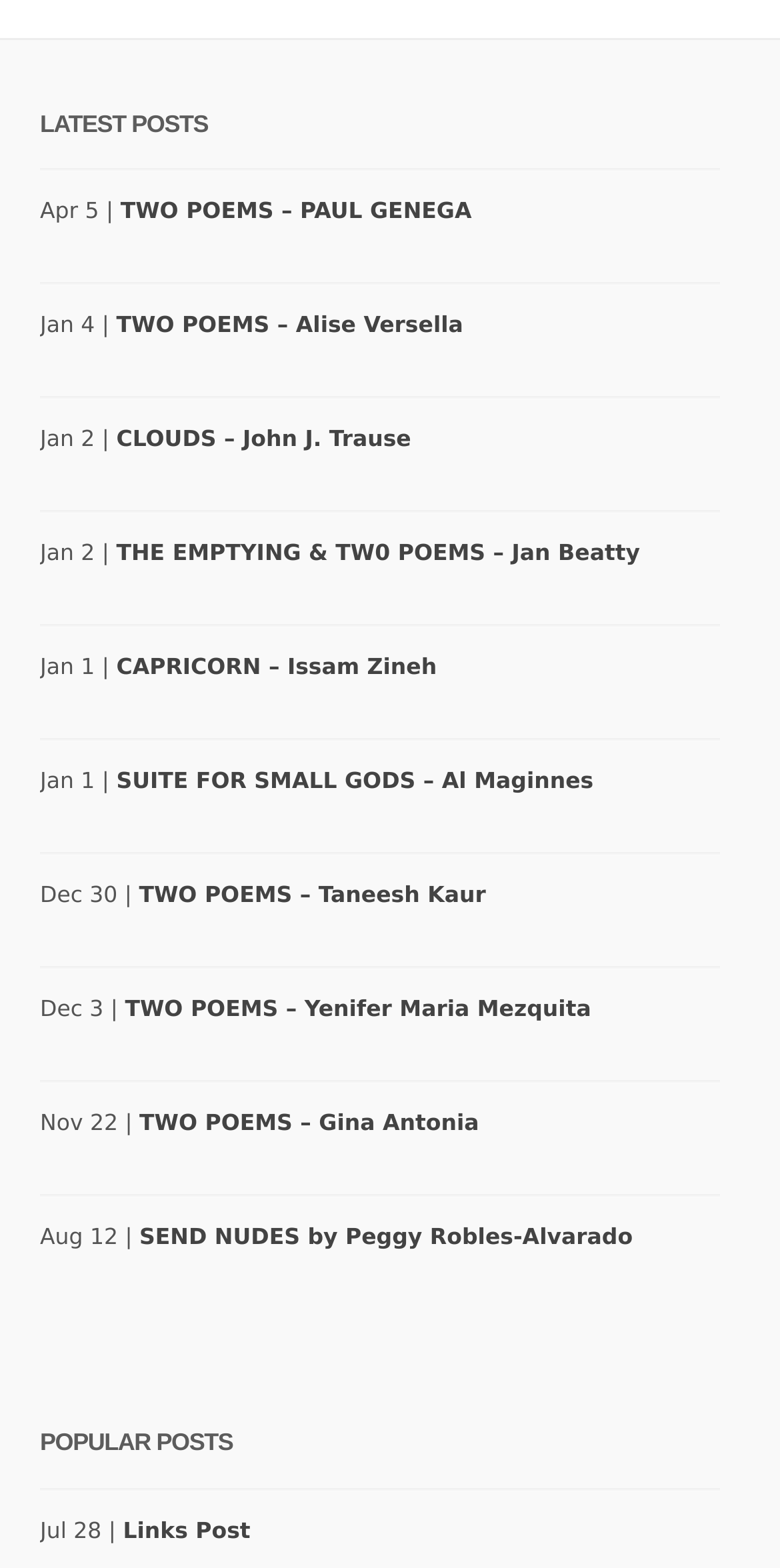Using the element description provided, determine the bounding box coordinates in the format (top-left x, top-left y, bottom-right x, bottom-right y). Ensure that all values are floating point numbers between 0 and 1. Element description: CAPRICORN – Issam Zineh

[0.149, 0.417, 0.56, 0.434]